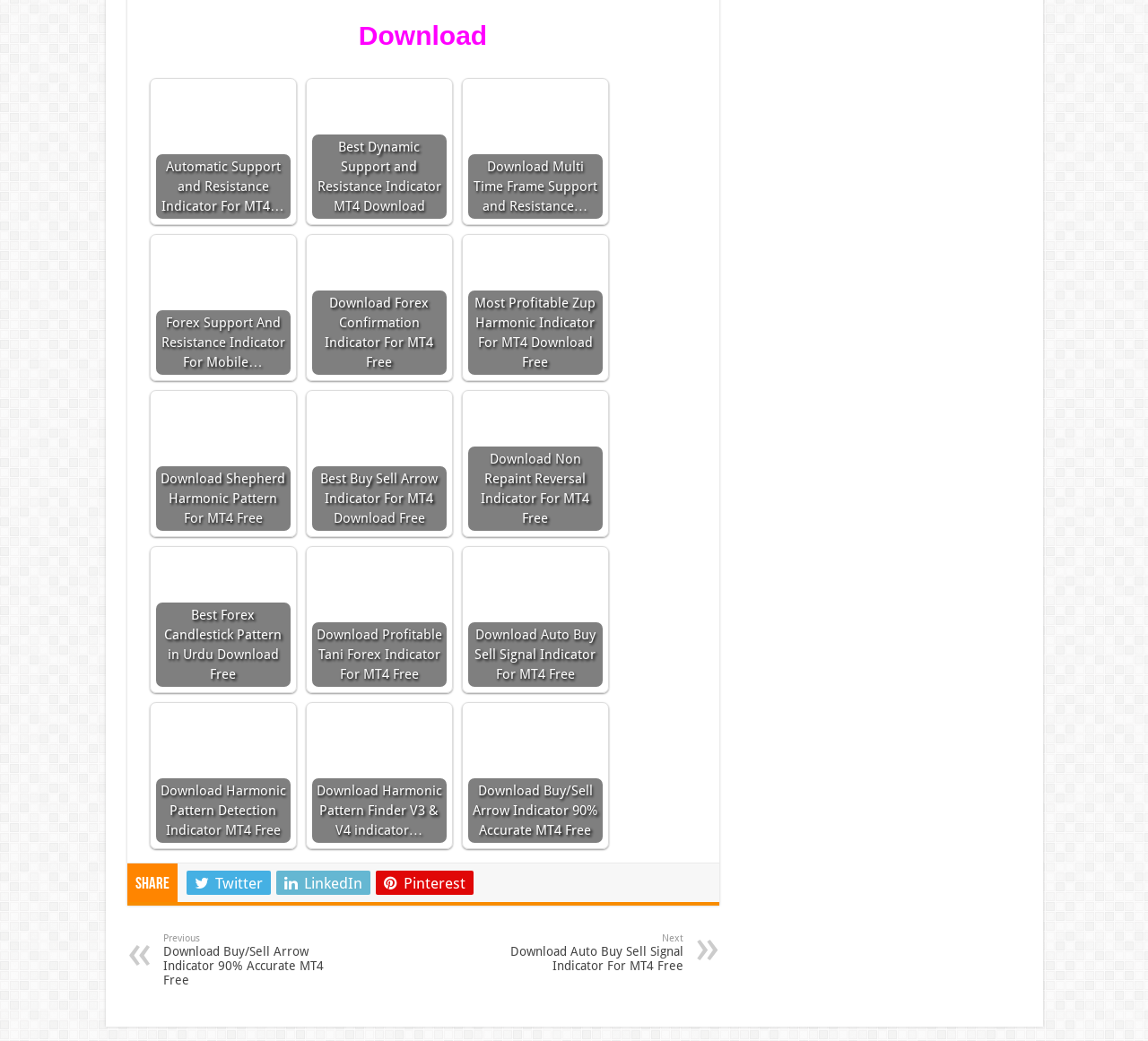Can you provide the bounding box coordinates for the element that should be clicked to implement the instruction: "Download Best Dynamic Support and Resistance Indicator MT4"?

[0.271, 0.081, 0.389, 0.21]